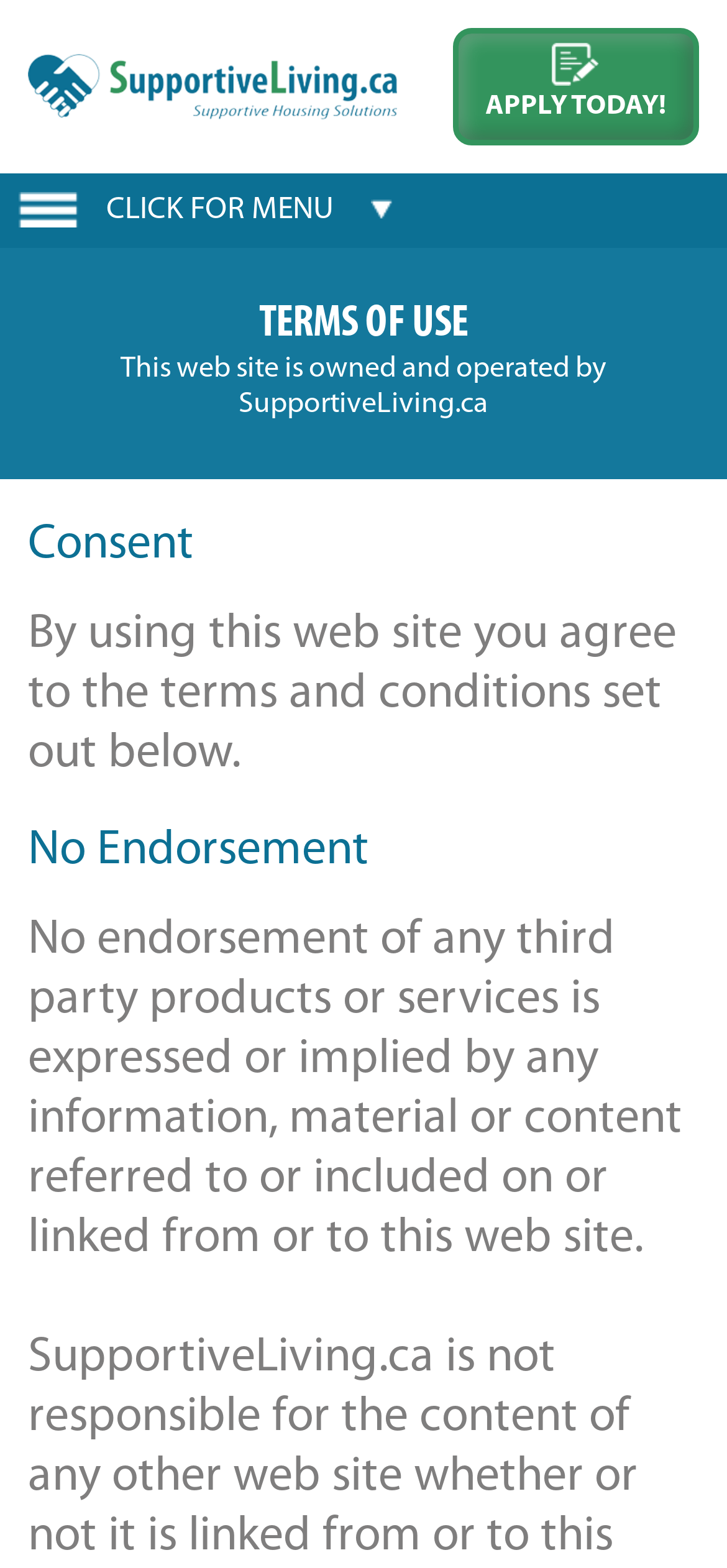How many main menu items are there?
Look at the screenshot and respond with a single word or phrase.

12